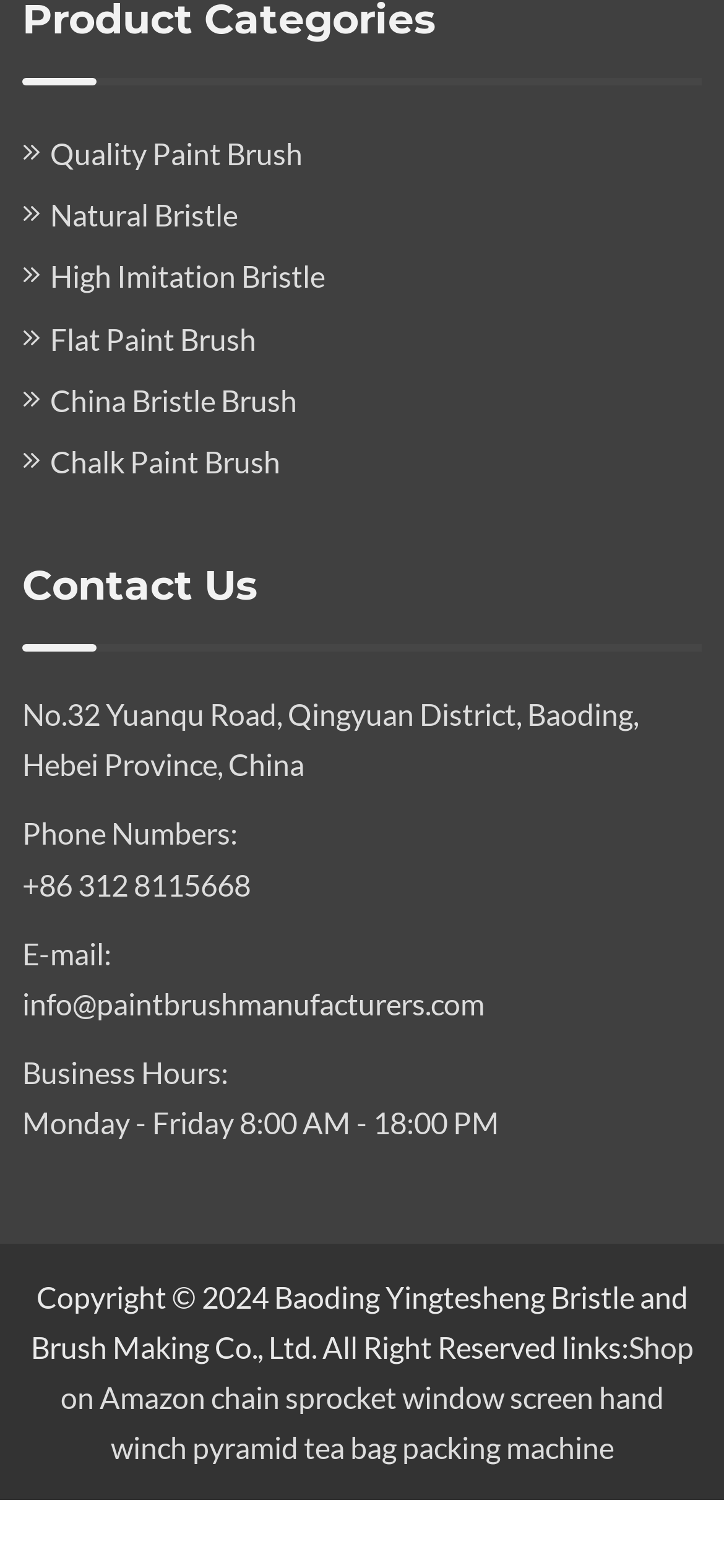Locate the bounding box coordinates of the clickable area needed to fulfill the instruction: "Call the phone number".

[0.031, 0.552, 0.346, 0.575]